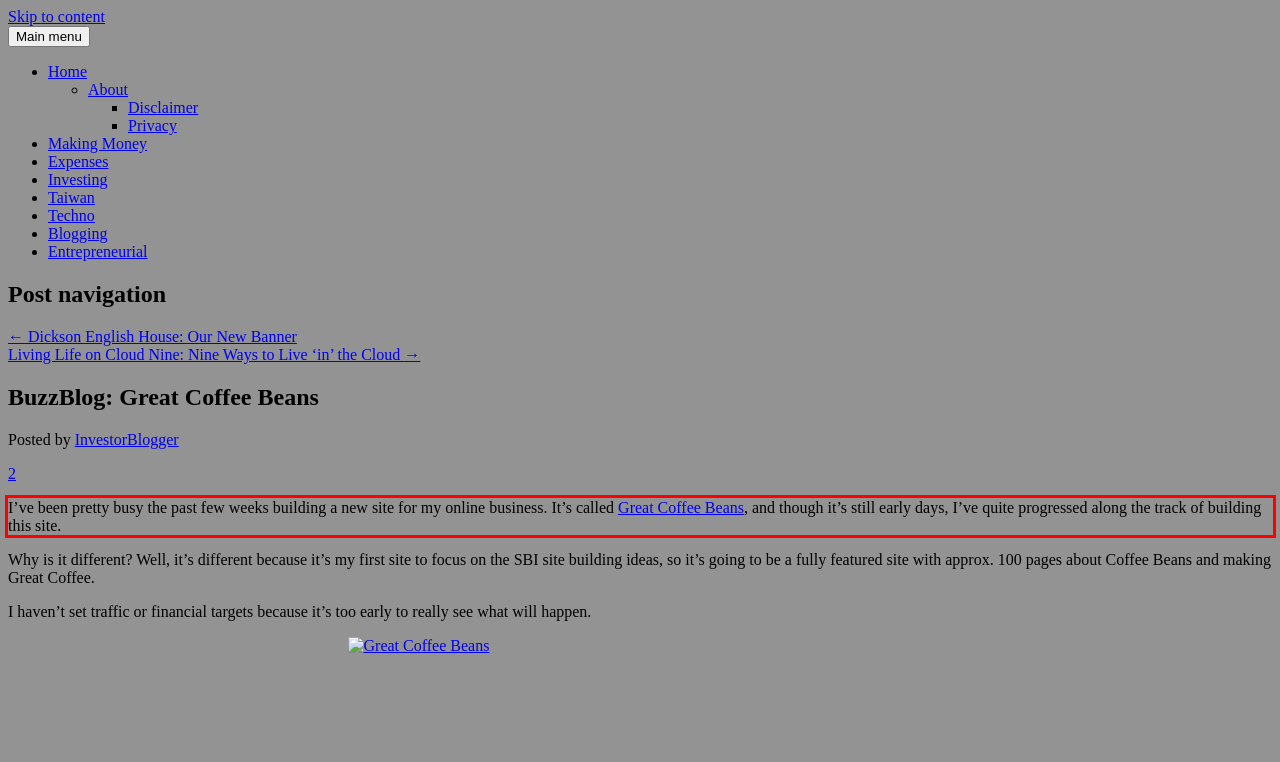Given a webpage screenshot, locate the red bounding box and extract the text content found inside it.

I’ve been pretty busy the past few weeks building a new site for my online business. It’s called Great Coffee Beans, and though it’s still early days, I’ve quite progressed along the track of building this site.